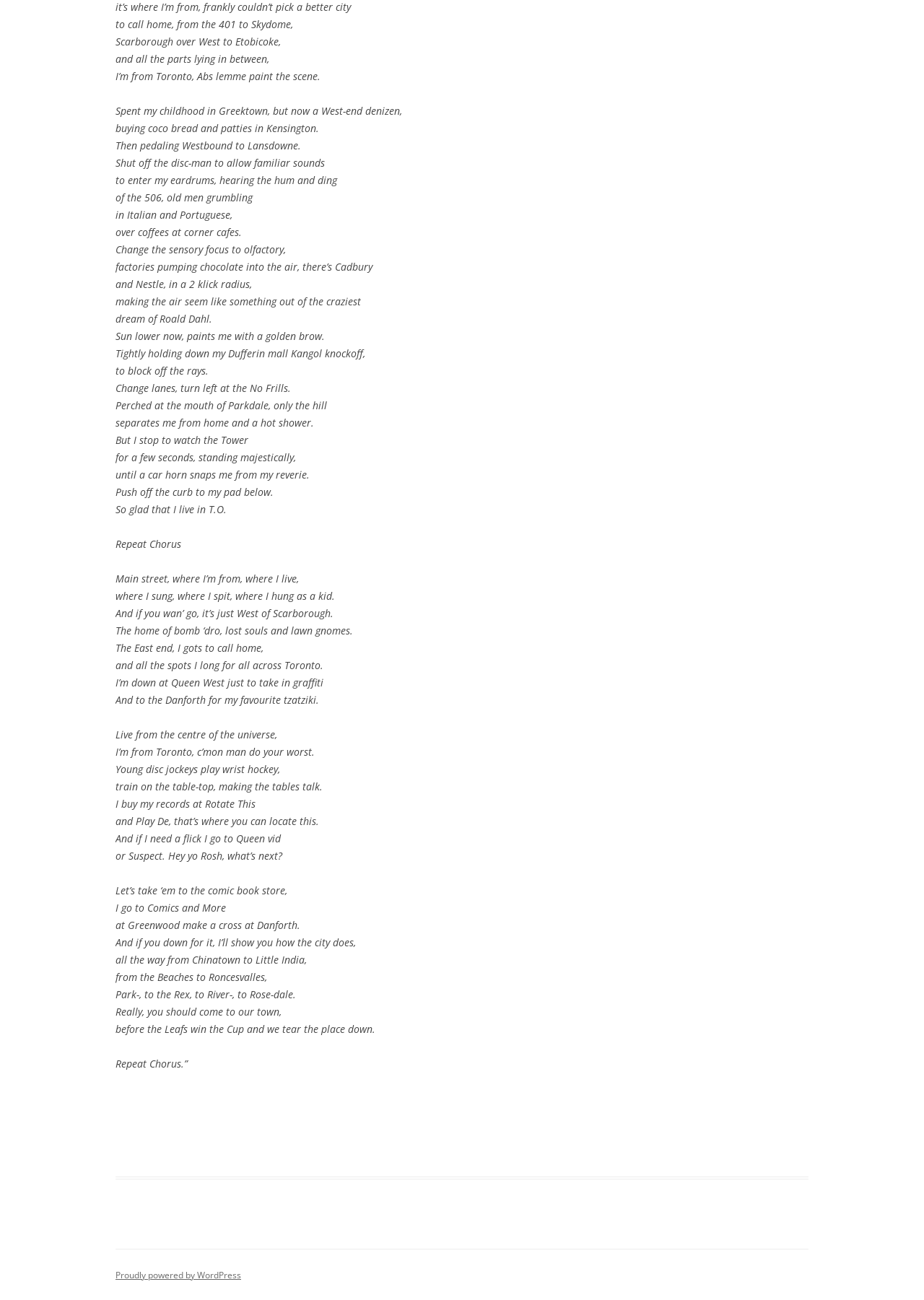Identify the bounding box coordinates for the UI element described as: "Proudly powered by WordPress".

[0.125, 0.976, 0.261, 0.985]